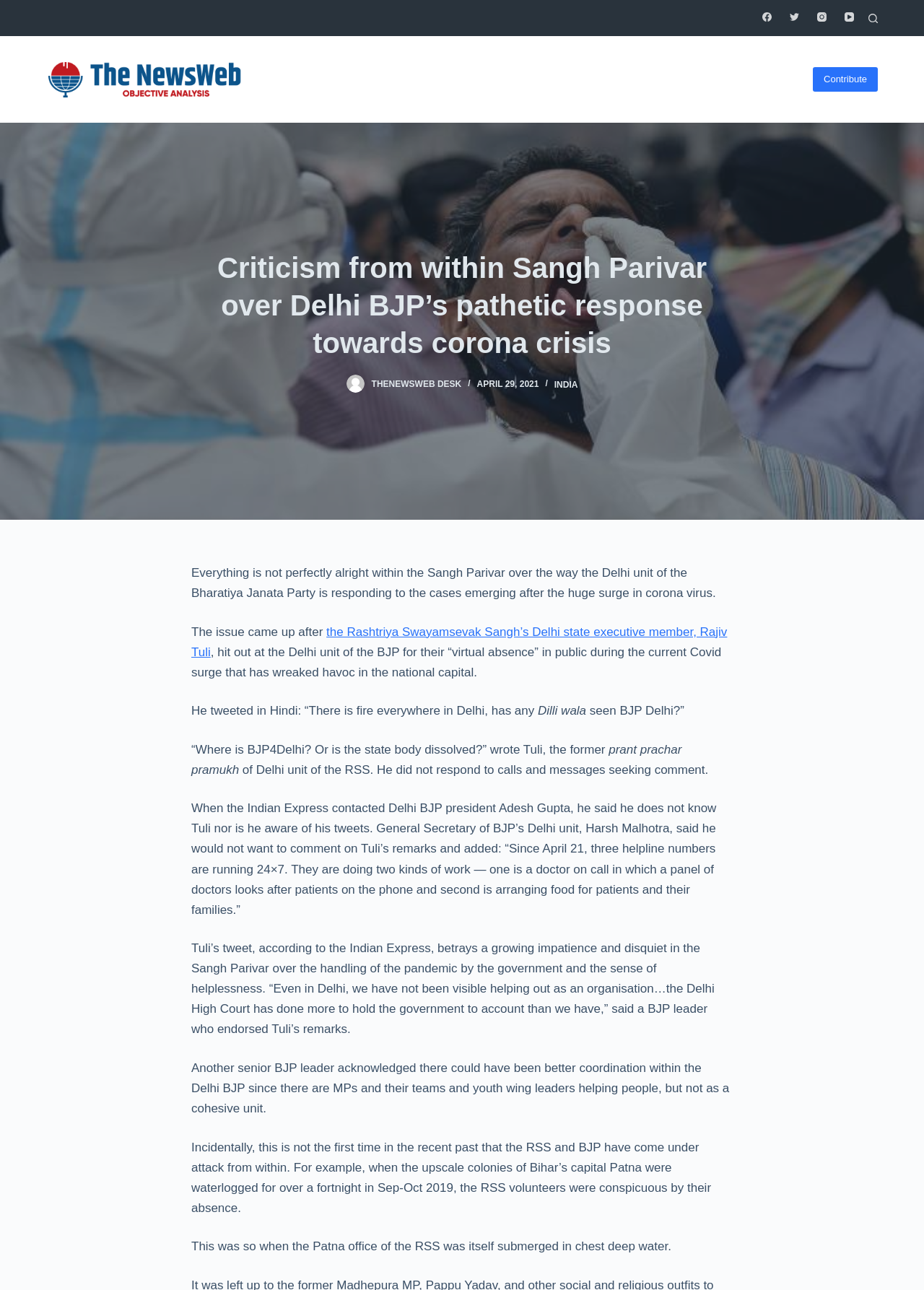Can you look at the image and give a comprehensive answer to the question:
What is the name of the Delhi BJP president?

I found the answer by reading the text 'When the Indian Express contacted Delhi BJP president Adesh Gupta, he said he does not know Tuli nor is he aware of his tweets'.